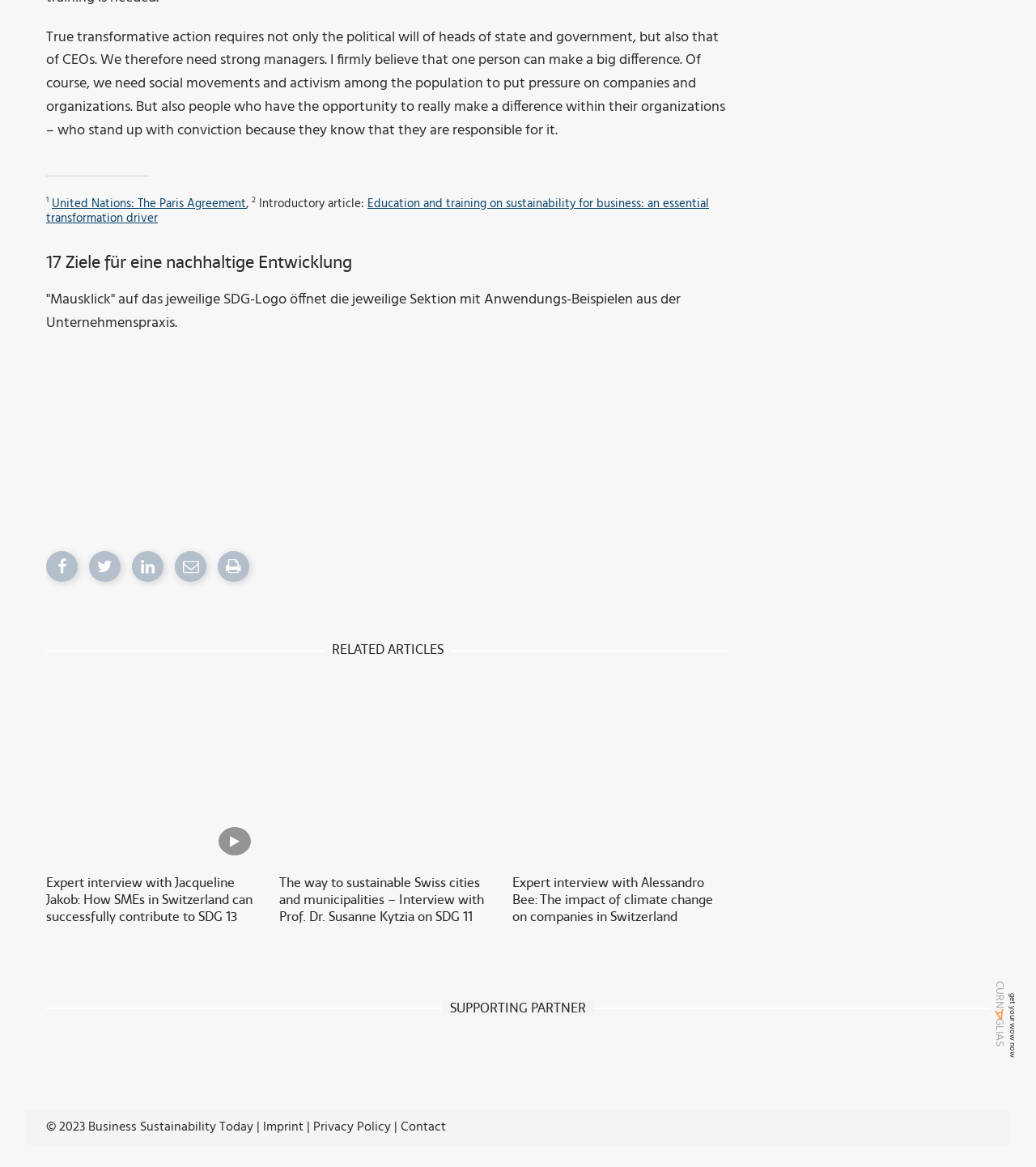What is the topic of the introductory article?
Refer to the screenshot and answer in one word or phrase.

Education and training on sustainability for business